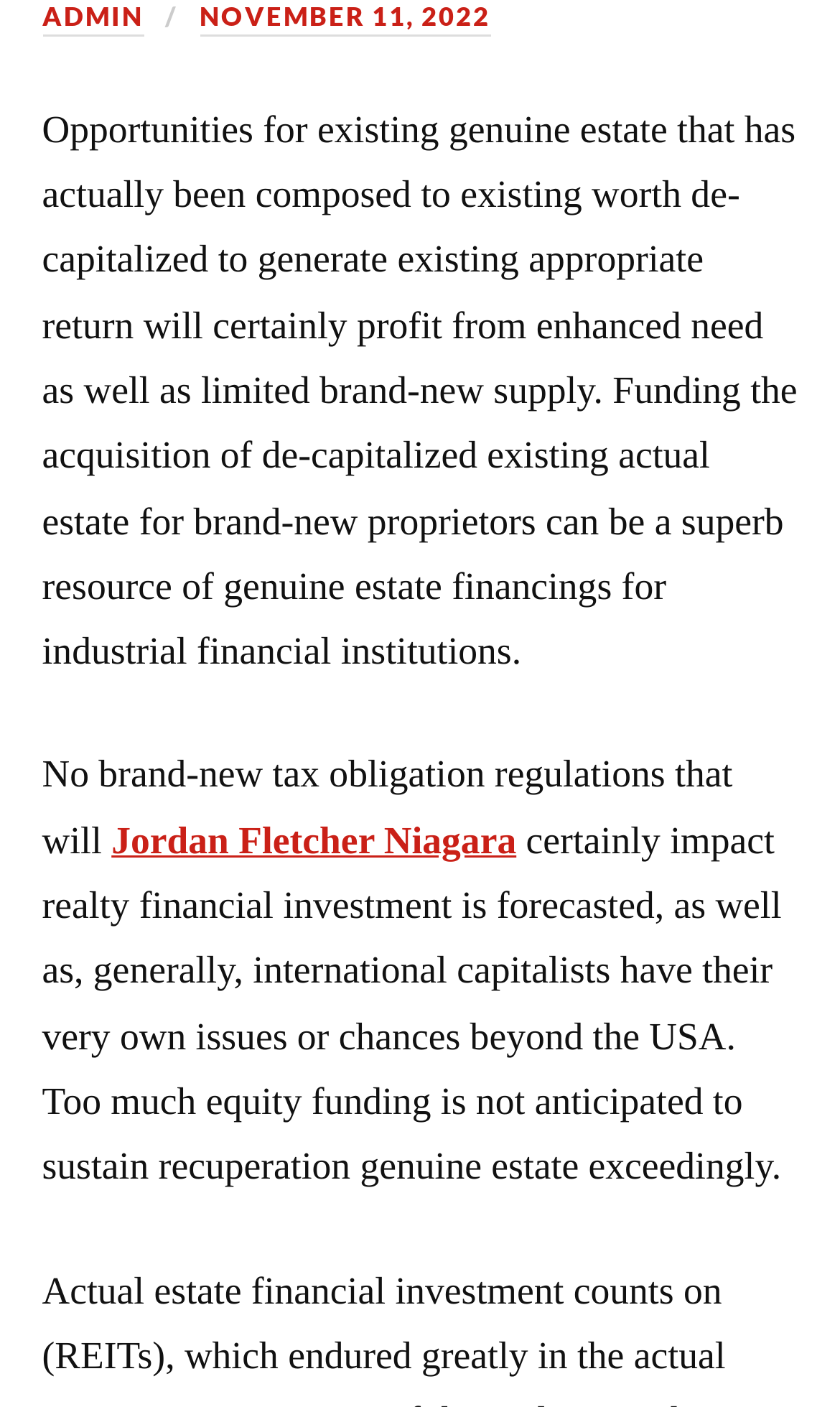Given the webpage screenshot and the description, determine the bounding box coordinates (top-left x, top-left y, bottom-right x, bottom-right y) that define the location of the UI element matching this description: Labouring

None